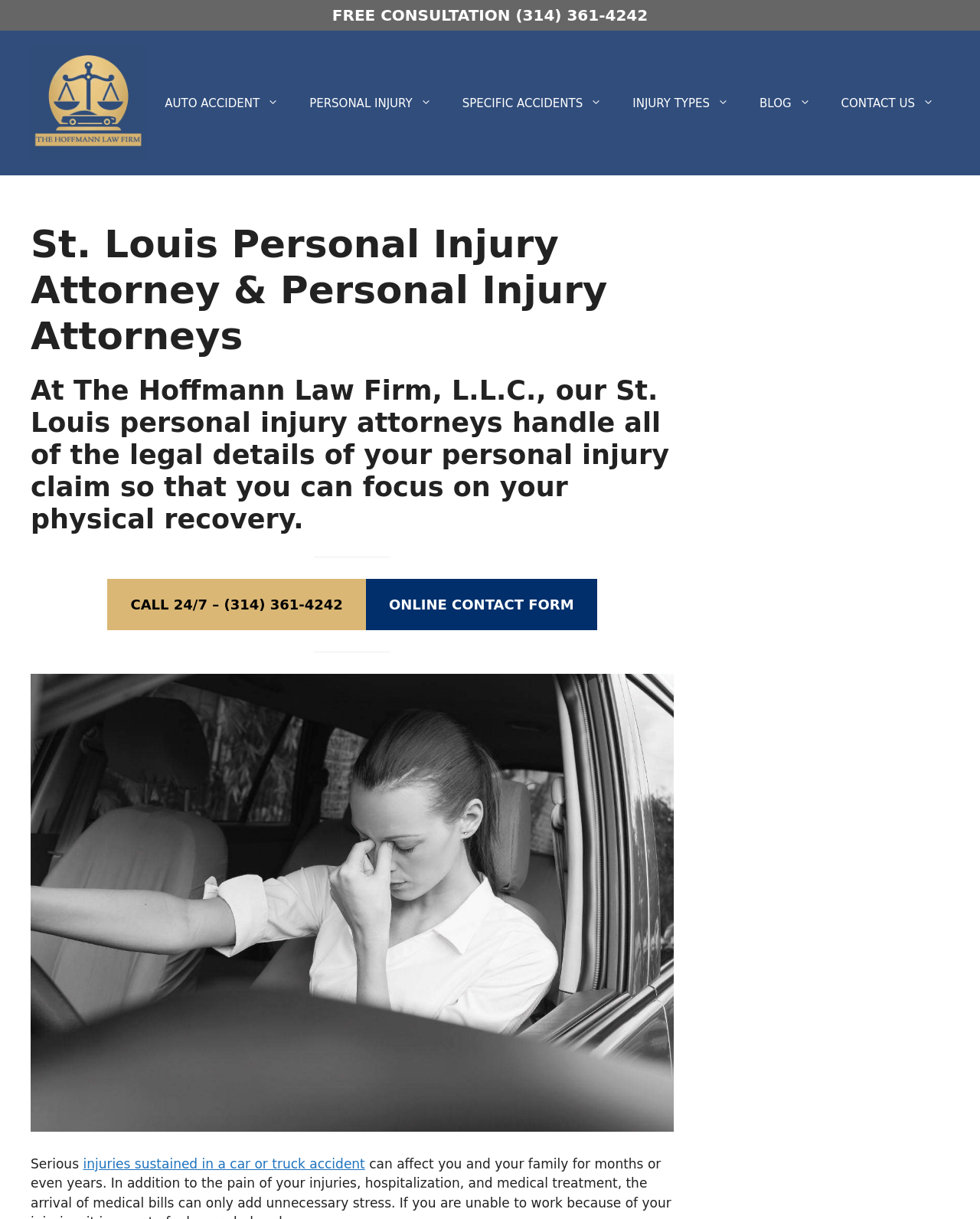Respond with a single word or phrase for the following question: 
What is the phone number to call for a free consultation?

(314) 361-4242